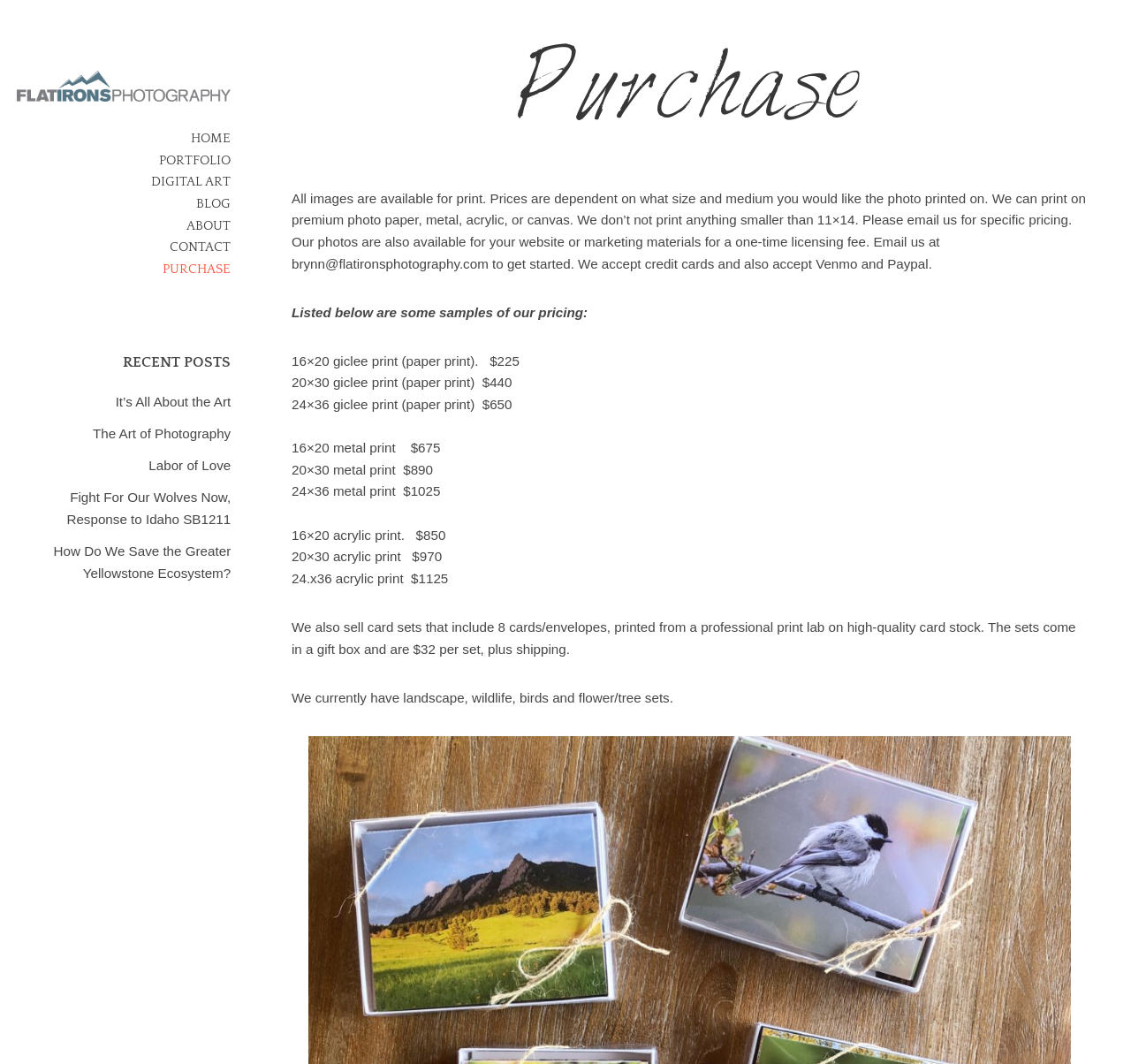What is the price of a 20x30 metal print?
Based on the image, answer the question with as much detail as possible.

The webpage lists the prices of different print sizes and mediums. Under the metal print section, it is mentioned that a 20x30 metal print costs $890.